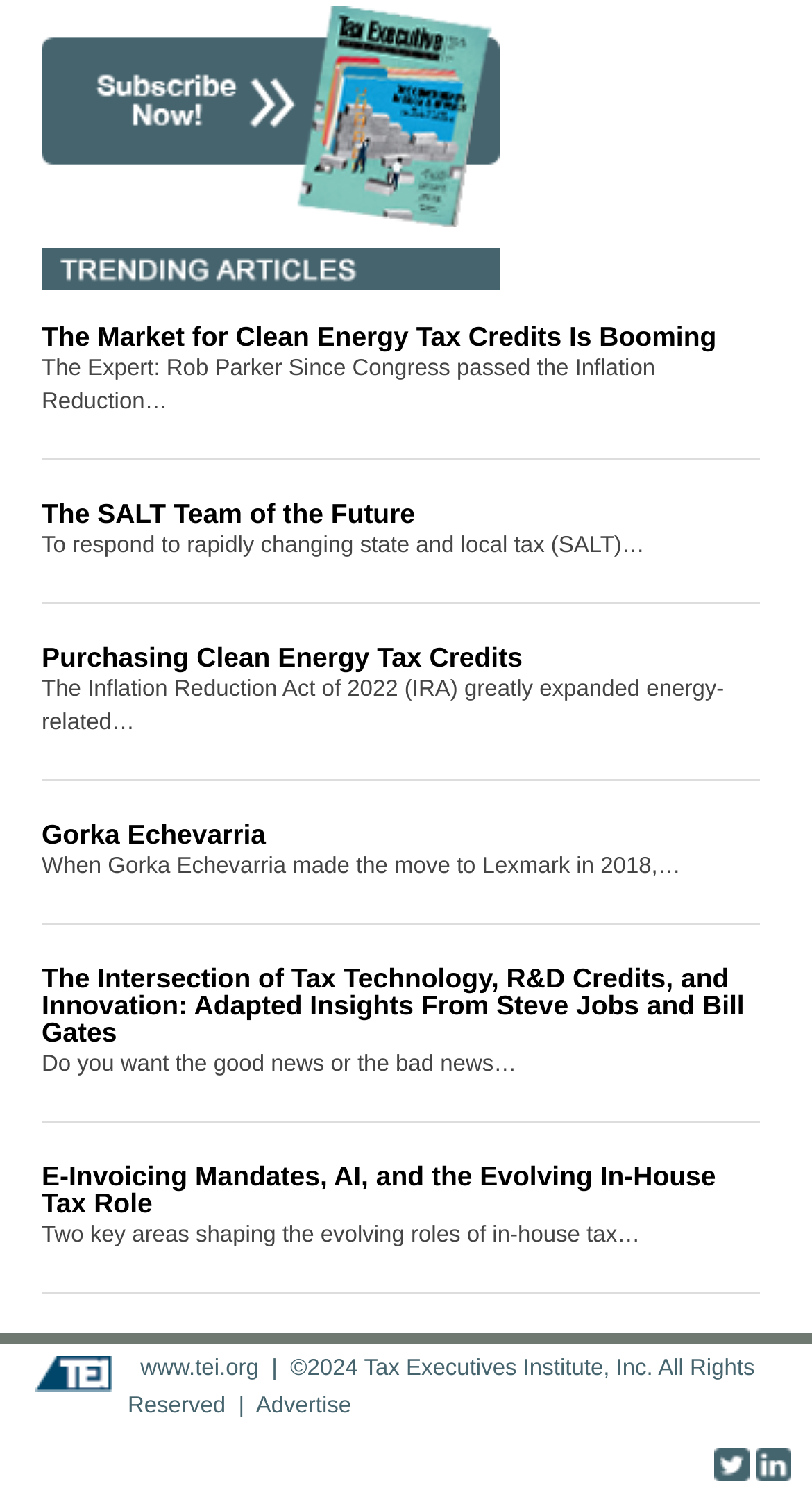How many articles are listed on the webpage?
Using the image as a reference, give a one-word or short phrase answer.

7